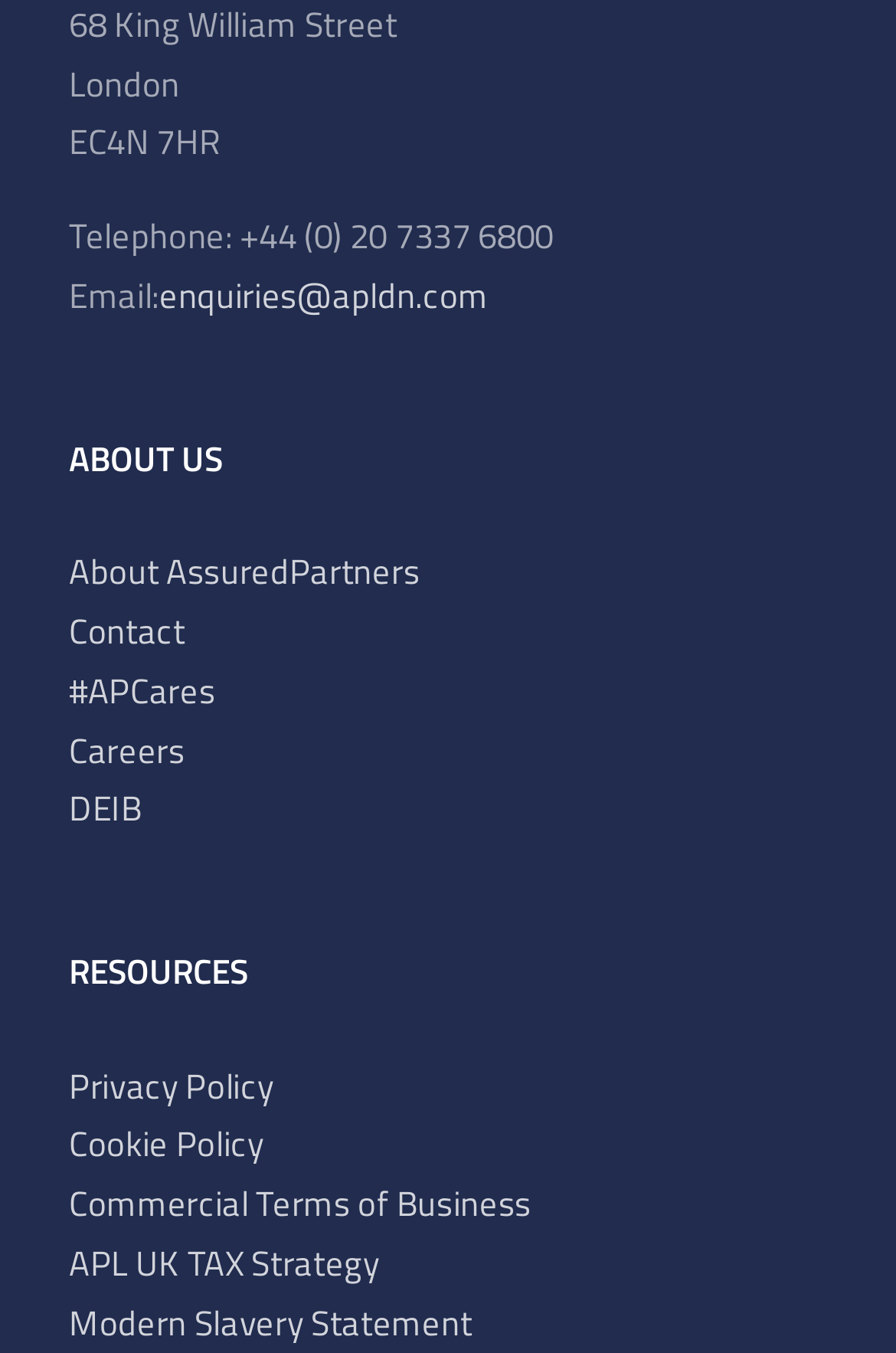Please identify the bounding box coordinates of the area that needs to be clicked to fulfill the following instruction: "View About AssuredPartners."

[0.077, 0.403, 0.469, 0.442]